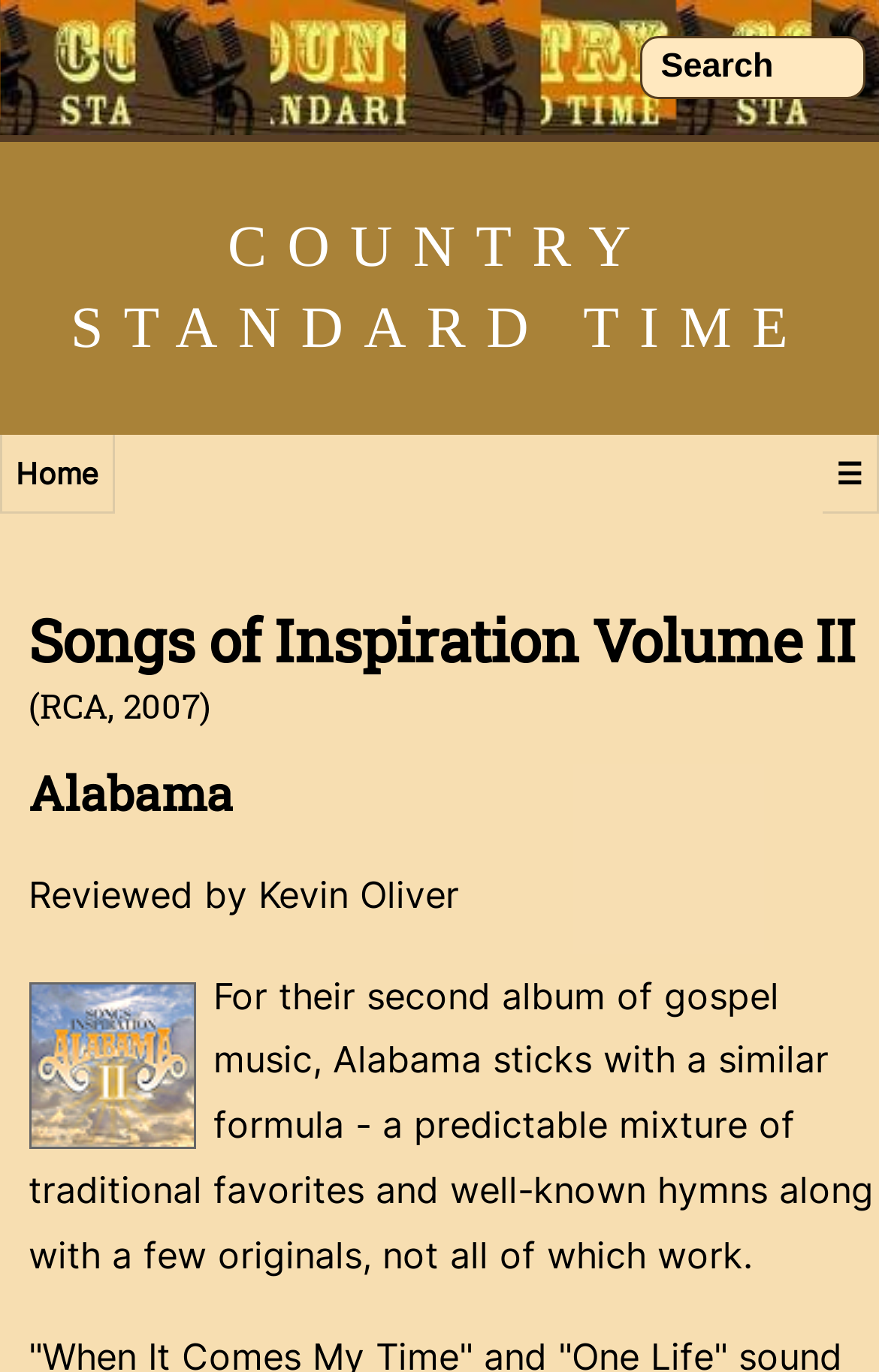Who reviewed the album?
Please look at the screenshot and answer in one word or a short phrase.

Kevin Oliver